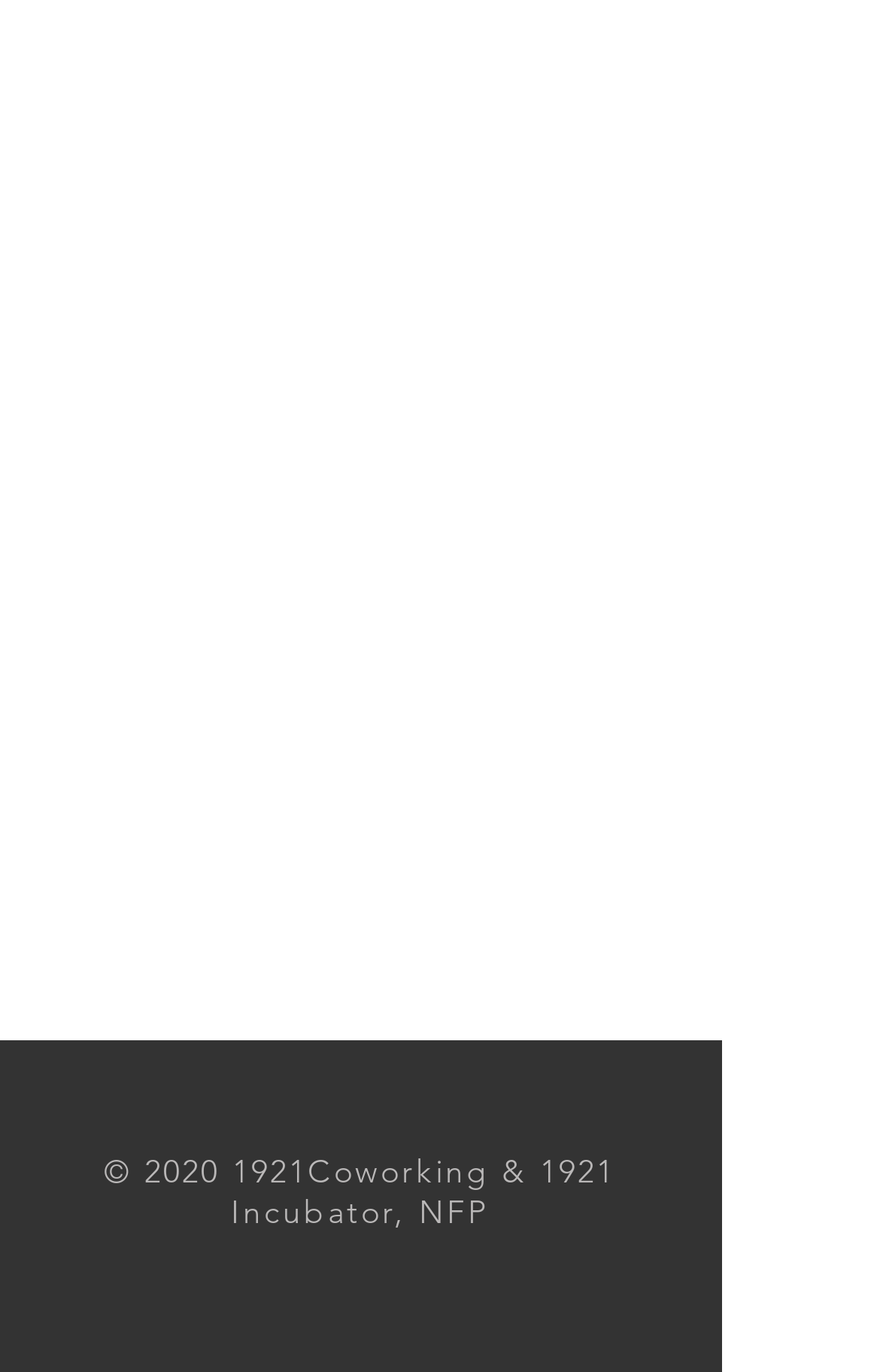Answer the following in one word or a short phrase: 
What social media platforms are available?

Twitter, Facebook, Instagram